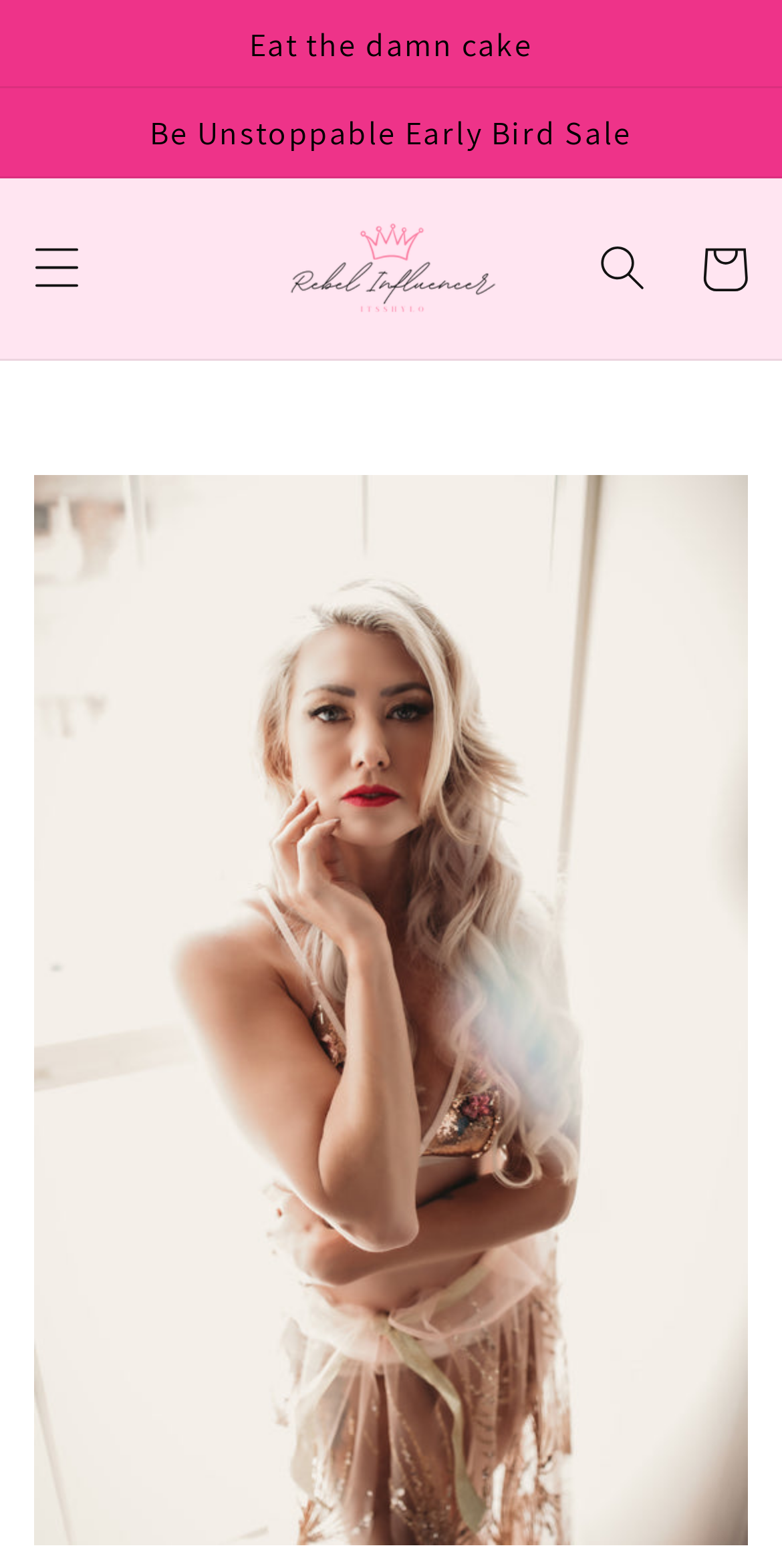What is the theme of the announcement?
Look at the image and provide a short answer using one word or a phrase.

Food